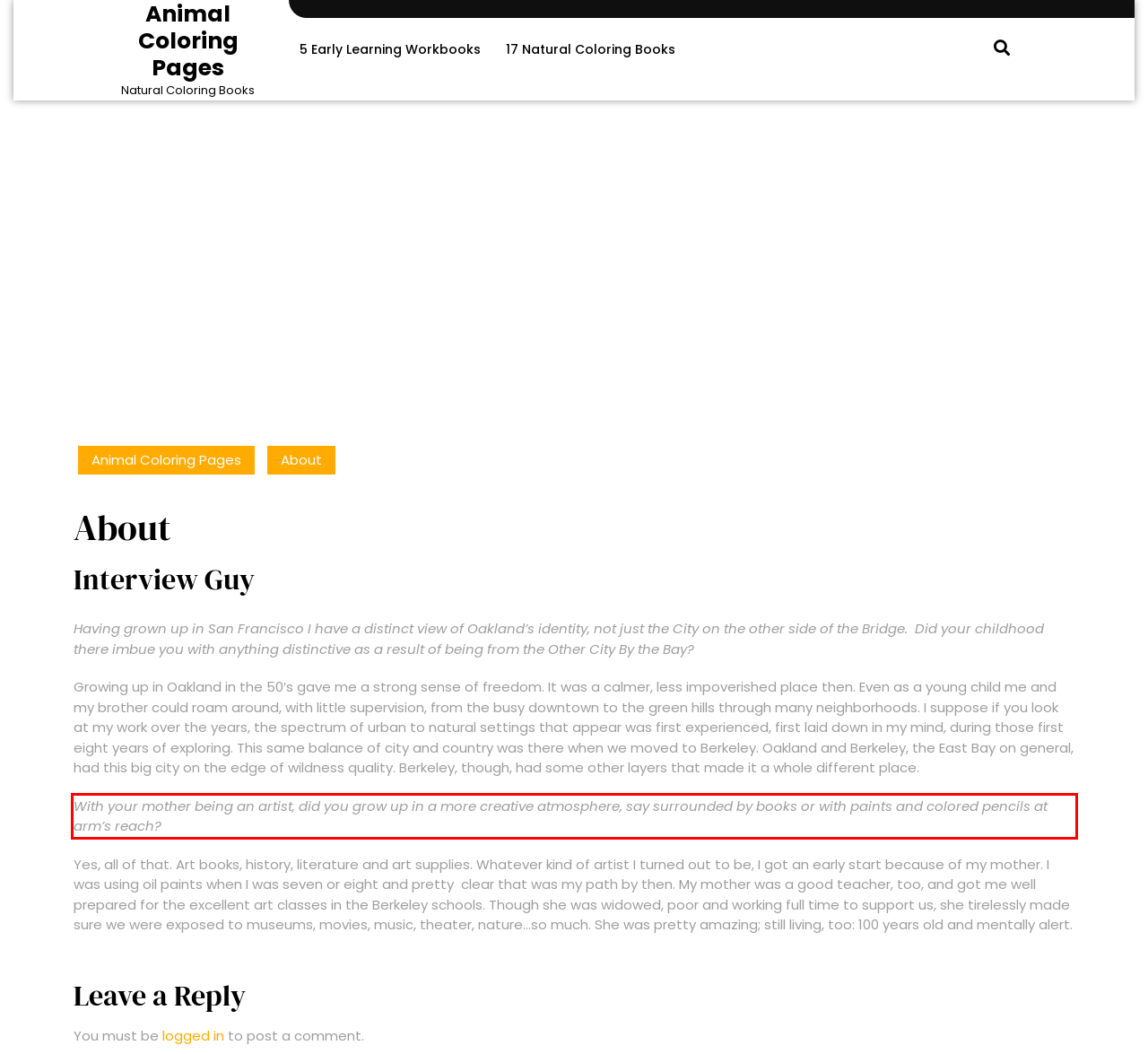Look at the provided screenshot of the webpage and perform OCR on the text within the red bounding box.

With your mother being an artist, did you grow up in a more creative atmosphere, say surrounded by books or with paints and colored pencils at arm’s reach?